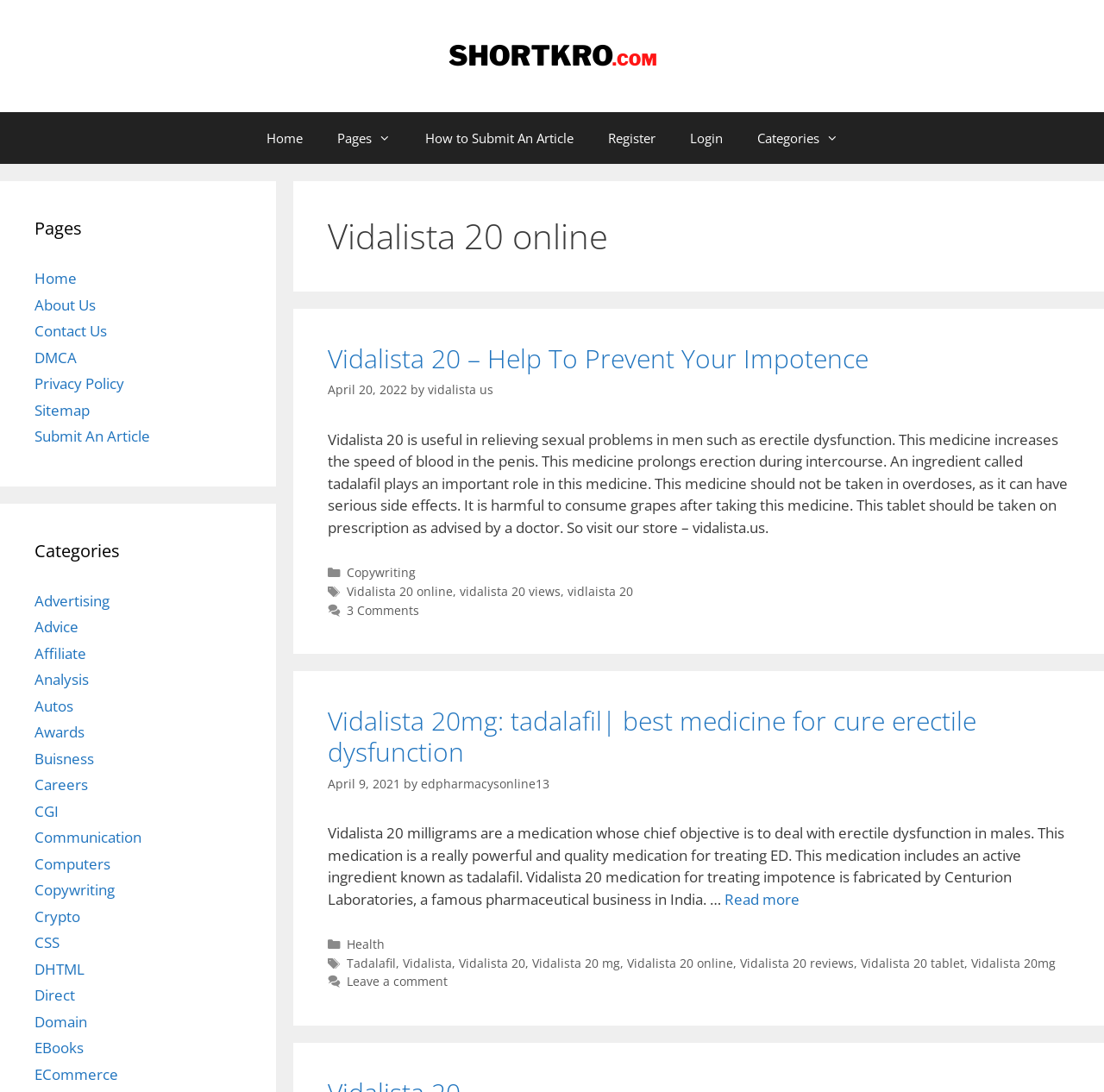Using the element description provided, determine the bounding box coordinates in the format (top-left x, top-left y, bottom-right x, bottom-right y). Ensure that all values are floating point numbers between 0 and 1. Element description: Contact

None